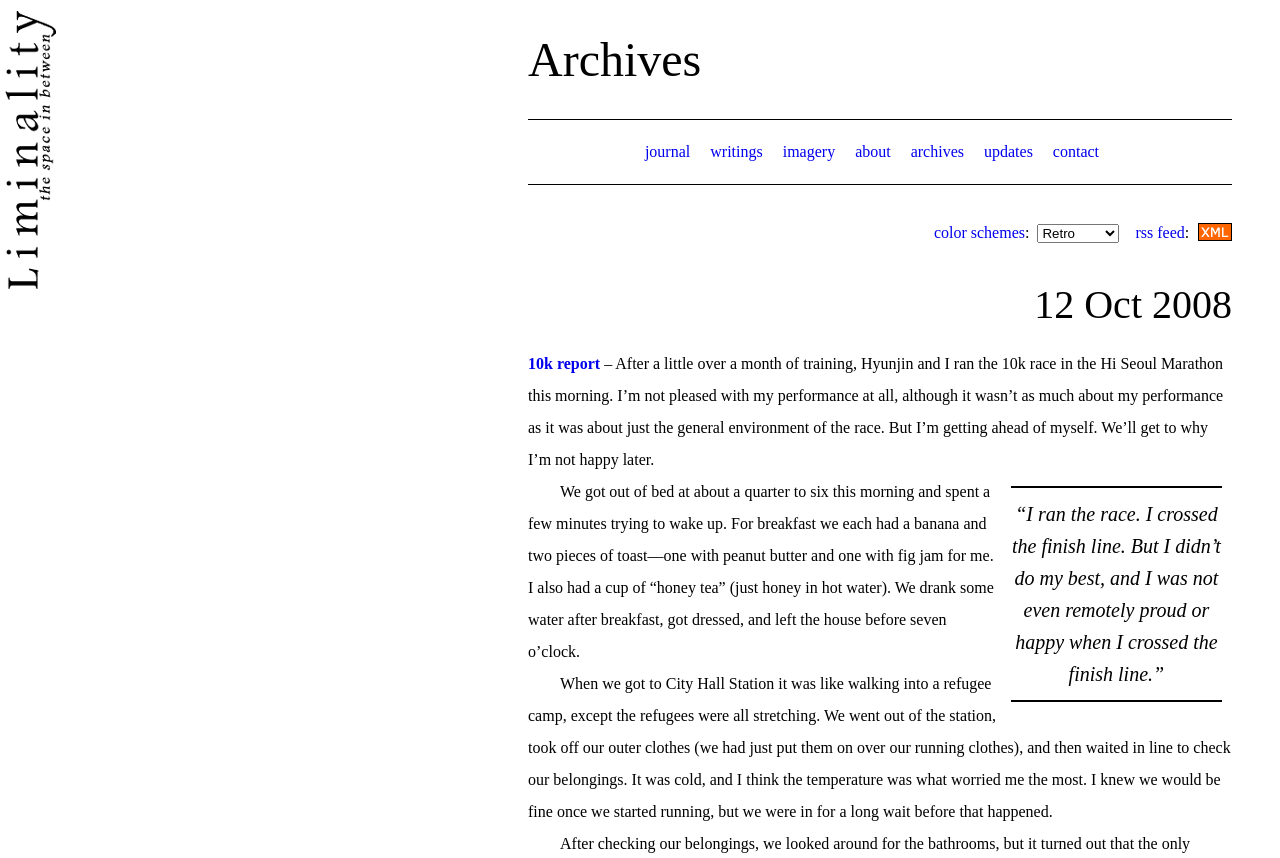Deliver a detailed narrative of the webpage's visual and textual elements.

This webpage appears to be a personal blog or journal, with the title "Liminality... the space in between | Archive Entry #174" at the top. Below the title, there is a heading "Archives" situated near the top-left corner of the page. 

To the right of the "Archives" heading, there are seven links arranged horizontally, including "journal", "writings", "imagery", "about", "archives", "updates", and "contact". These links are positioned near the top of the page, spanning from the center to the right edge.

Below these links, there is a section with a link "color schemes" followed by a colon and a static text, then a combobox, and another static text. To the right of this section, there is a link "rss feed" accompanied by an image and a link "Syndication feed for news readers".

The main content of the webpage is a blog post dated "12 Oct 2008", which is positioned below the links and the rss feed section. The post is divided into several paragraphs, with the first paragraph describing the author's experience running a 10k race in the Hi Seoul Marathon. The subsequent paragraphs provide more details about the author's preparation, the environment of the race, and their feelings about the experience.

There are no images in the main content of the blog post, but there is an image associated with the "Syndication feed for news readers" link.